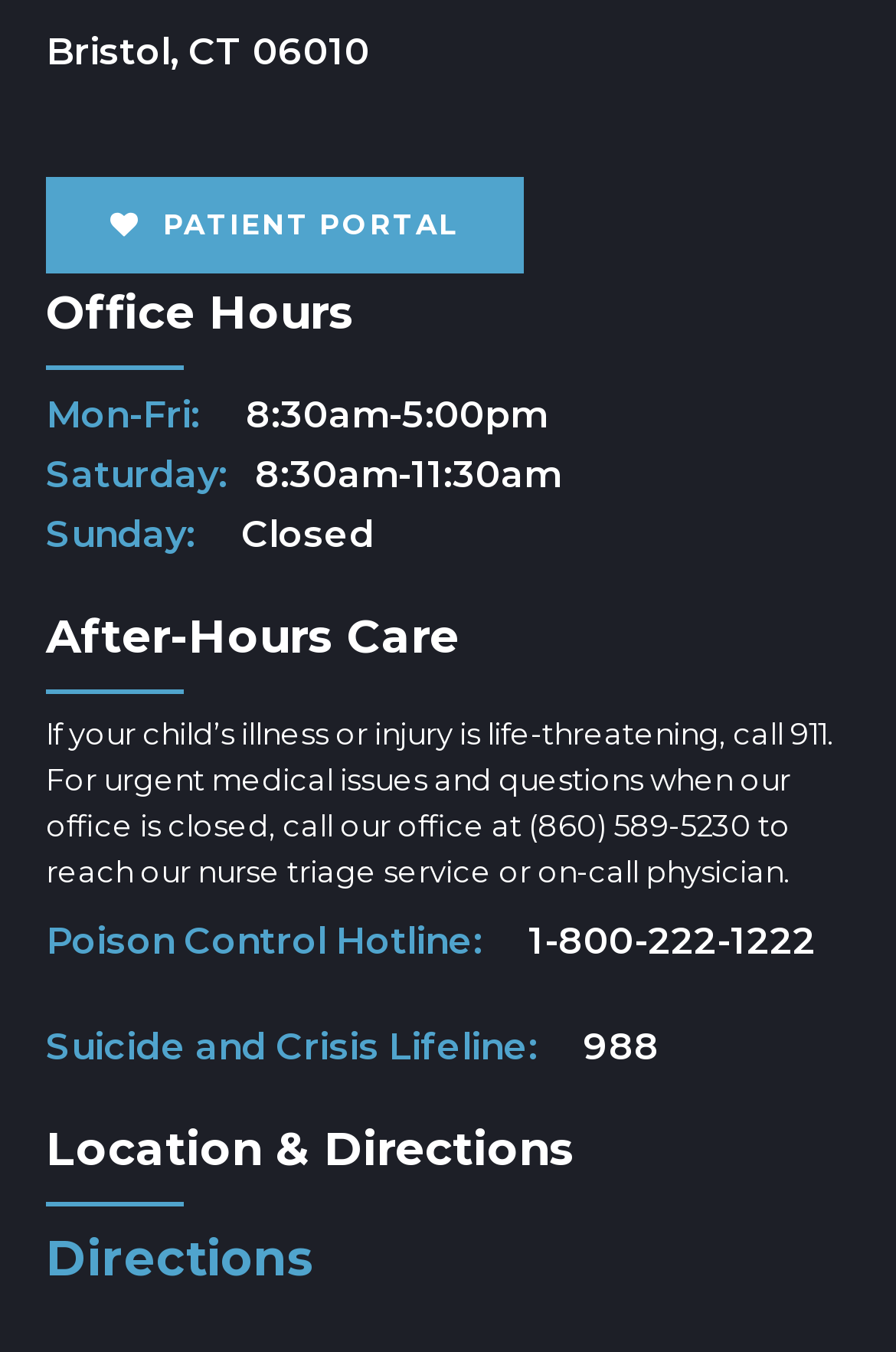Answer the question in one word or a short phrase:
What is the poison control hotline?

1-800-222-1222